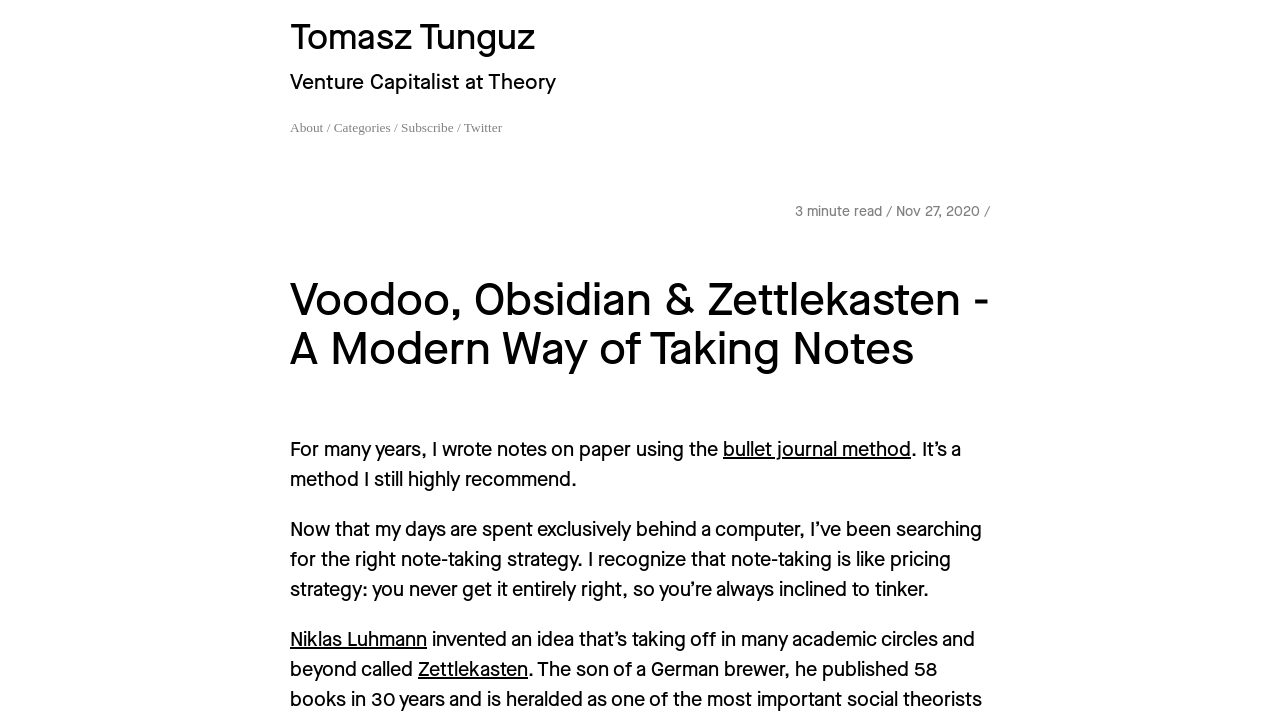Please locate the clickable area by providing the bounding box coordinates to follow this instruction: "subscribe to the newsletter".

[0.313, 0.166, 0.354, 0.187]